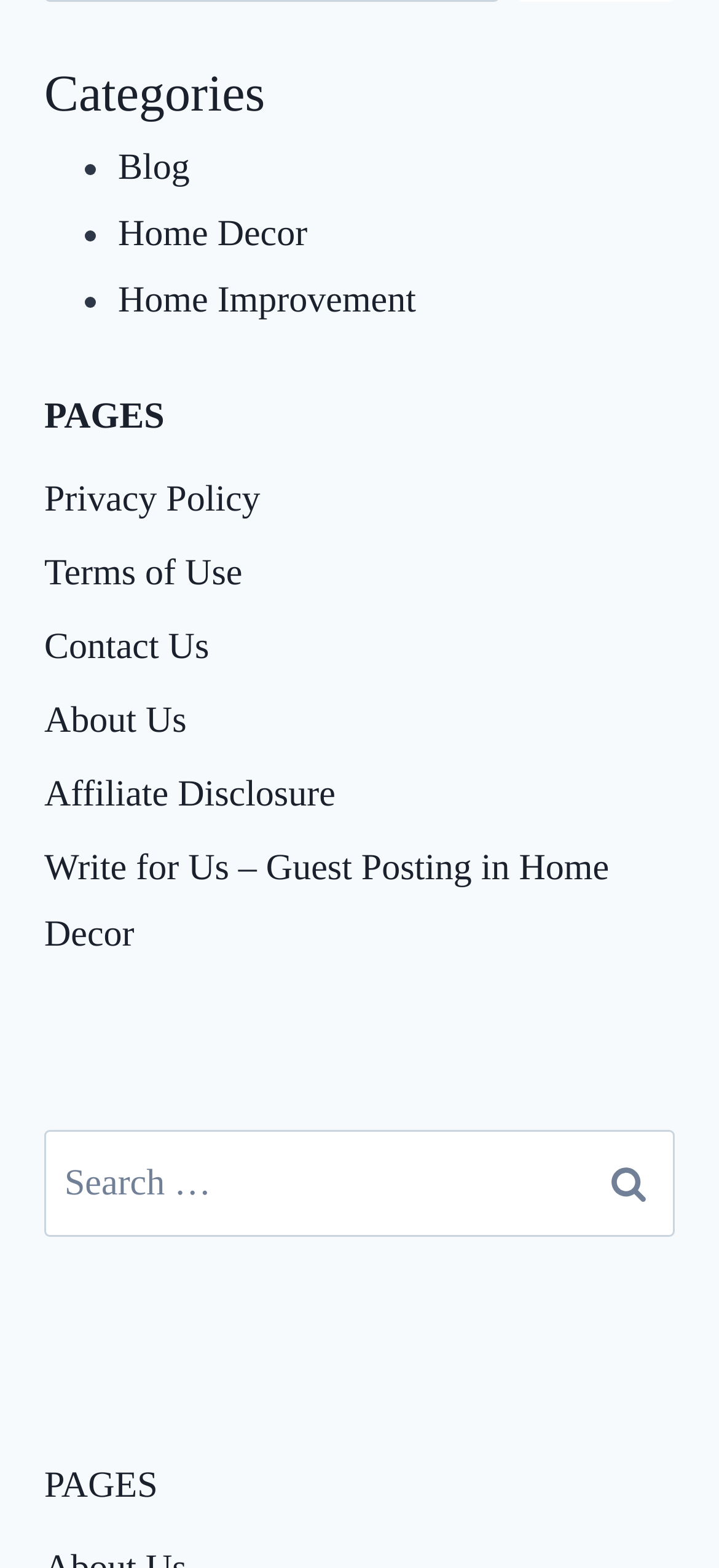What is the position of the 'Contact Us' link?
Deliver a detailed and extensive answer to the question.

I looked at the links under the 'PAGES' heading and found that 'Contact Us' is the fourth link, below 'Privacy Policy', 'Terms of Use', and above 'About Us'.